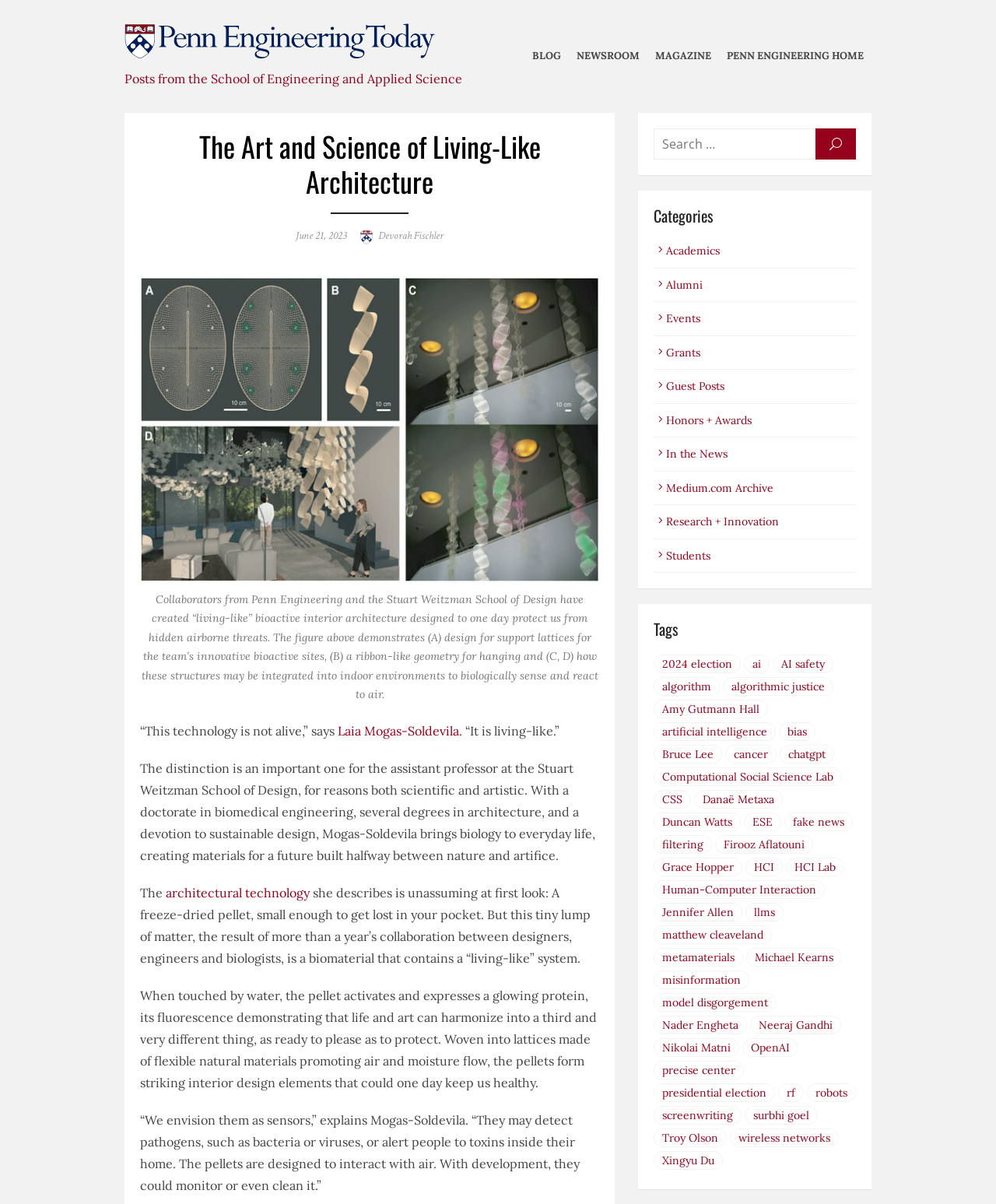What is the material used to make the lattices?
Please answer the question with a detailed response using the information from the screenshot.

The article states that the pellets are woven into lattices made of flexible natural materials, which promote air and moisture flow. These lattices are designed to be used as interior design elements that could one day keep people healthy.